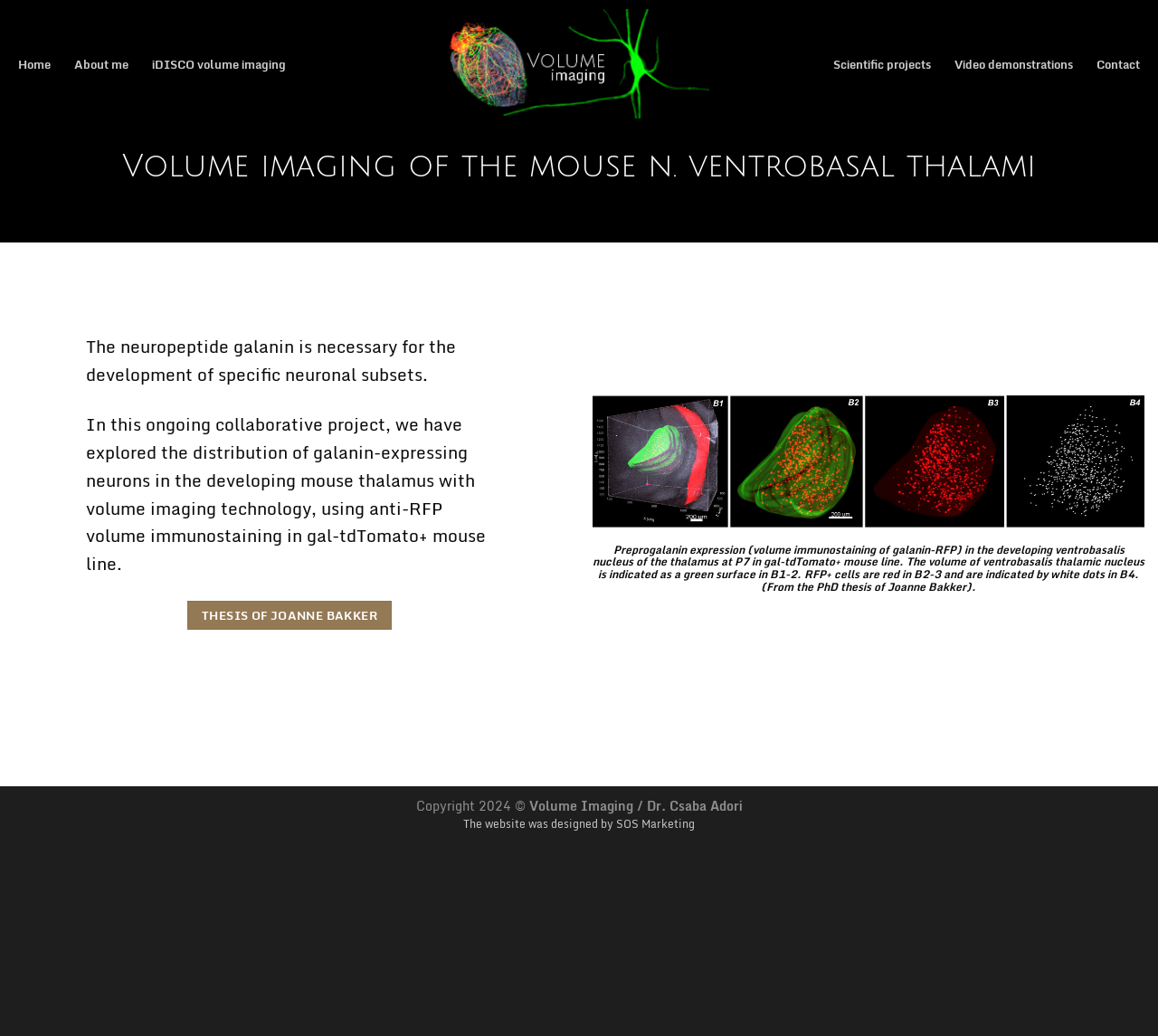Respond with a single word or phrase to the following question:
Who designed the website?

SOS Marketing